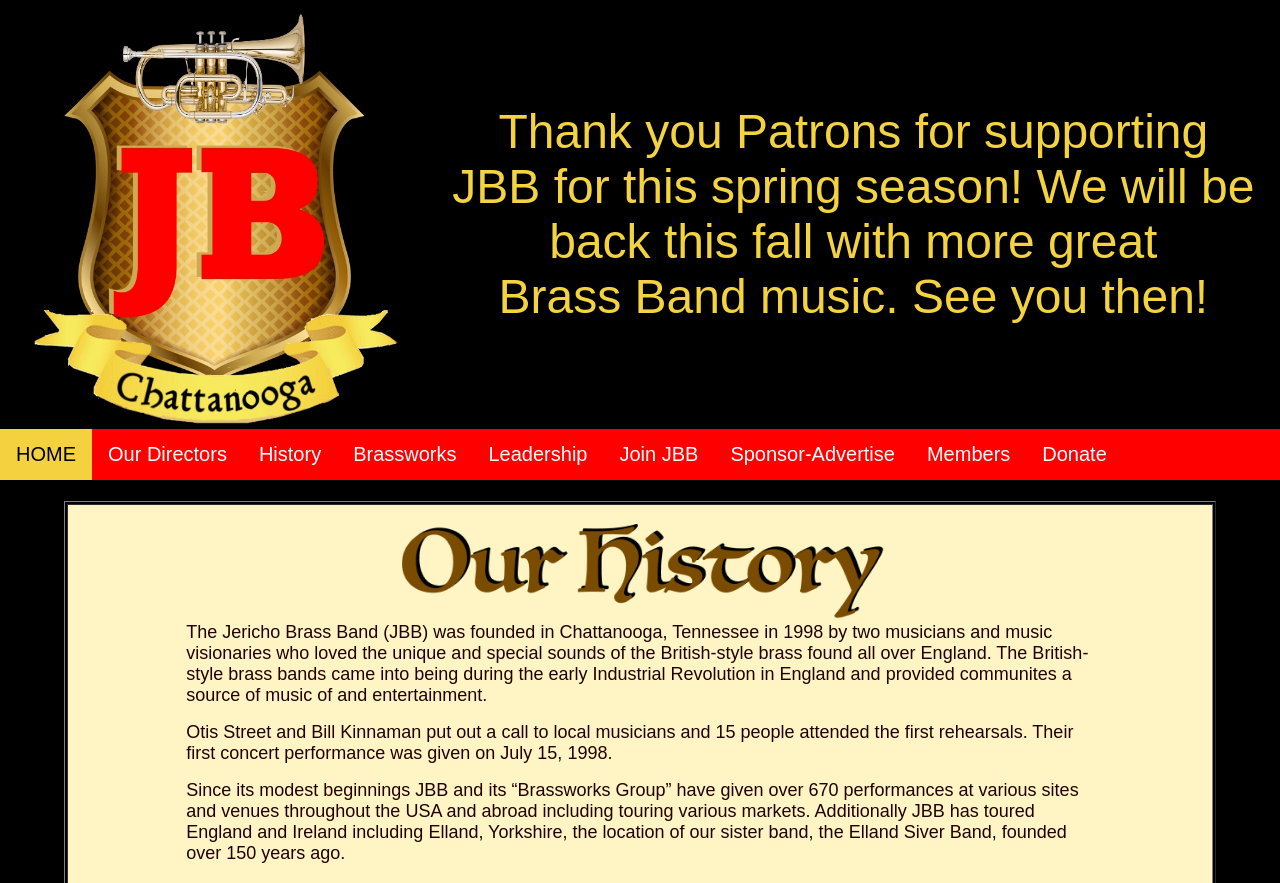Provide a thorough and detailed response to the question by examining the image: 
What type of music does the band play?

The text 'Brass Band music. See you then!' mentions the type of music the band plays, which is Brass Band music.